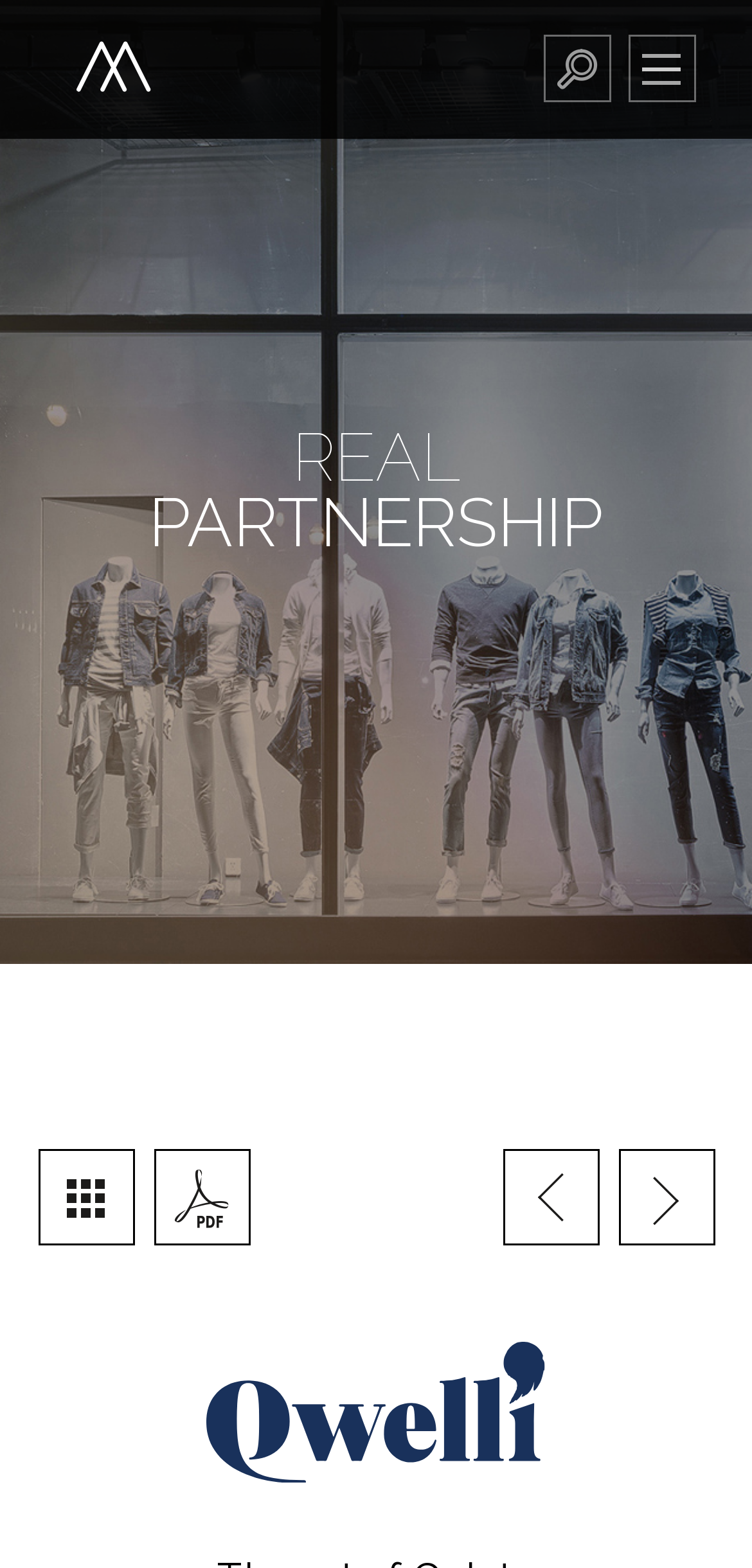Please determine the bounding box coordinates for the element that should be clicked to follow these instructions: "contact us".

[0.374, 0.342, 0.626, 0.38]